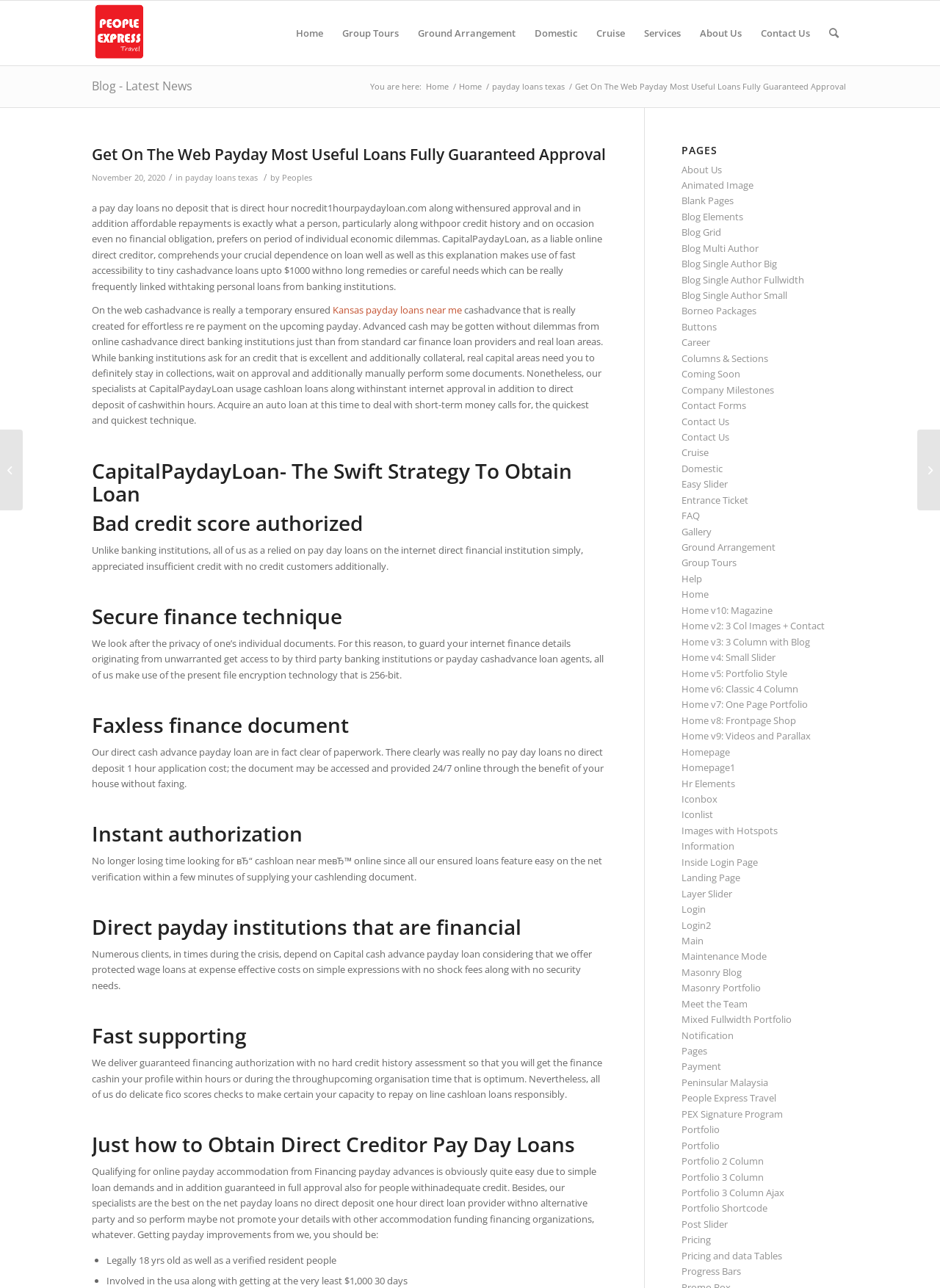Find and indicate the bounding box coordinates of the region you should select to follow the given instruction: "Click on 'payday loans texas'".

[0.521, 0.063, 0.603, 0.071]